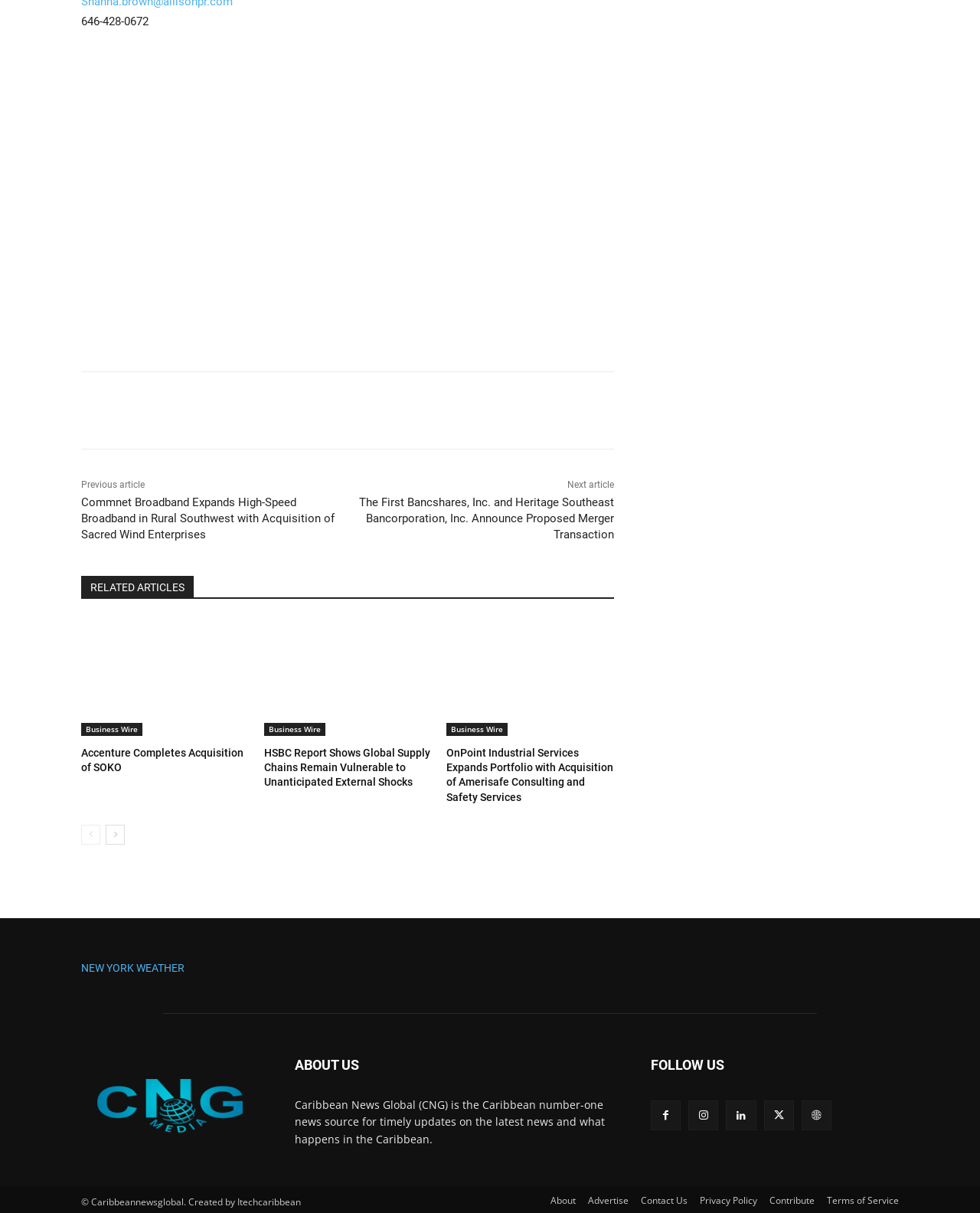What is the name of the news source?
Please provide a single word or phrase as your answer based on the image.

Caribbean News Global (CNG)